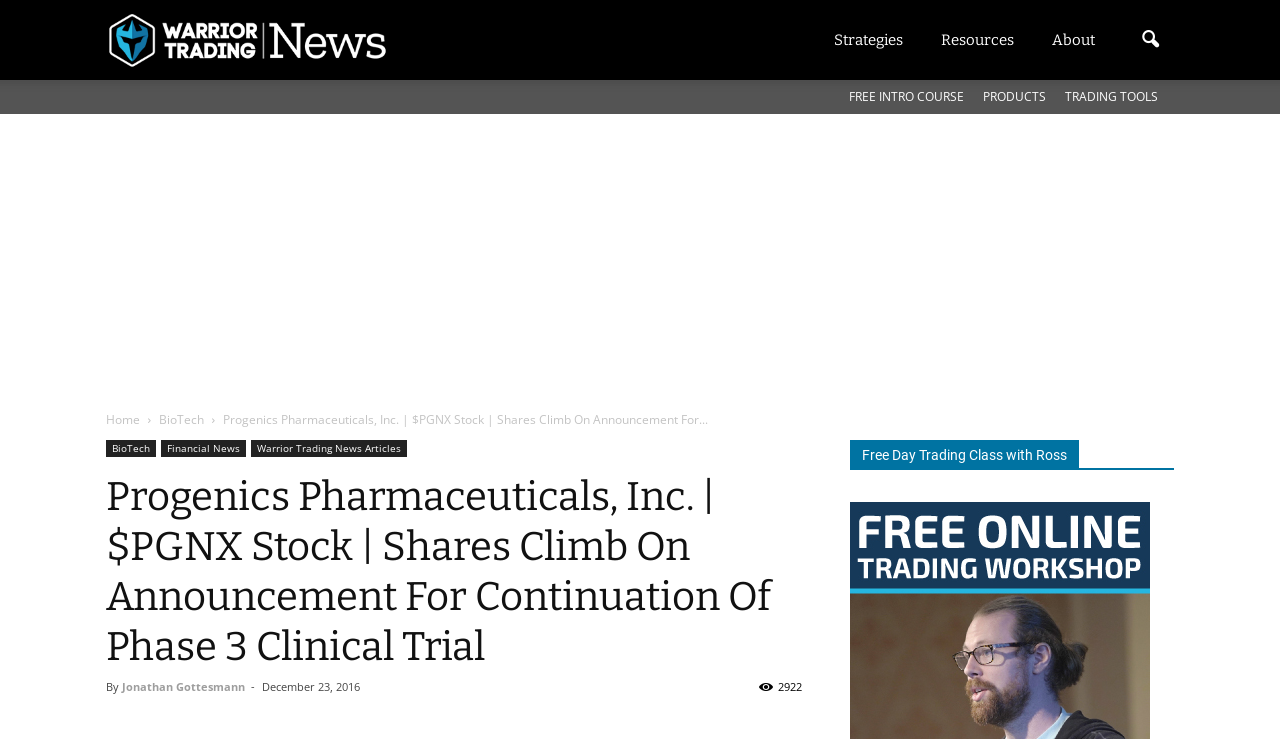Give an in-depth explanation of the webpage layout and content.

The webpage is about Progenics Pharmaceuticals, Inc. and its stock performance, specifically the announcement of the continuation of its phase 3 clinical trial. 

At the top left corner, there is a logo of Warrior Trading News, accompanied by a navigation menu with links to "Strategies", "Resources", and "About" sections. On the right side of the navigation menu, there is a button with an icon and a link to a "FREE INTRO COURSE". Below the navigation menu, there are three sections labeled "PRODUCTS", "TRADING TOOLS", and an advertisement iframe.

The main content of the webpage is an article about Progenics Pharmaceuticals, Inc. The article title is "Progenics Pharmaceuticals, Inc. | $PGNX Stock | Shares Climb On Announcement For Continuation Of Phase 3 Clinical Trial" and is located at the top center of the page. Below the title, there are links to related categories, including "BioTech", "Financial News", and "Warrior Trading News Articles". 

The article content is divided into sections, with the main text in the center of the page. At the bottom of the article, there is information about the author, "Jonathan Gottesmann", and the publication date, "December 23, 2016". On the right side of the article, there is a promotional section with a link to a "Free Day Trading Class with Ross".